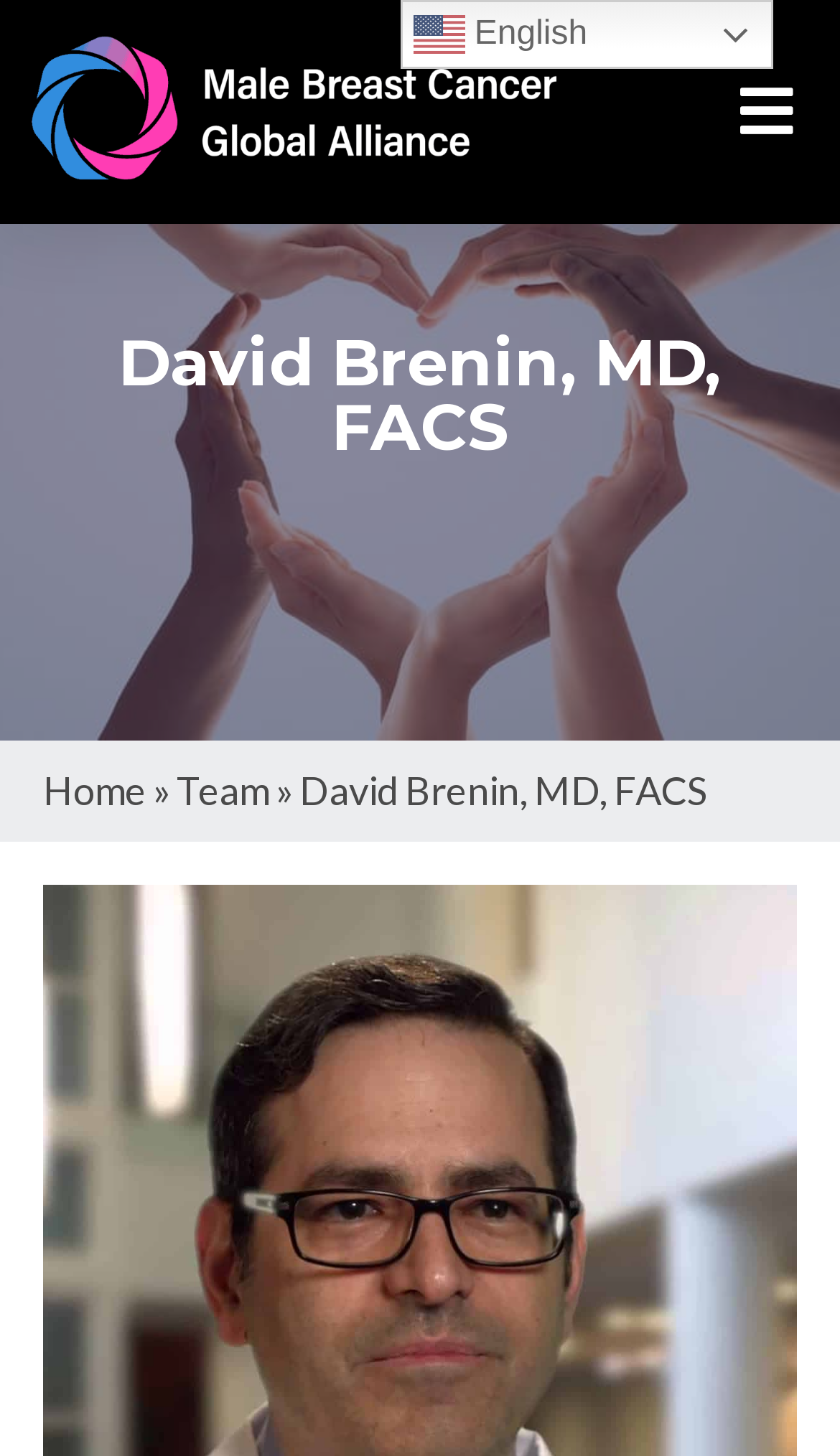What is the name of the person on this webpage?
Refer to the image and provide a concise answer in one word or phrase.

David Brenin, MD, FACS